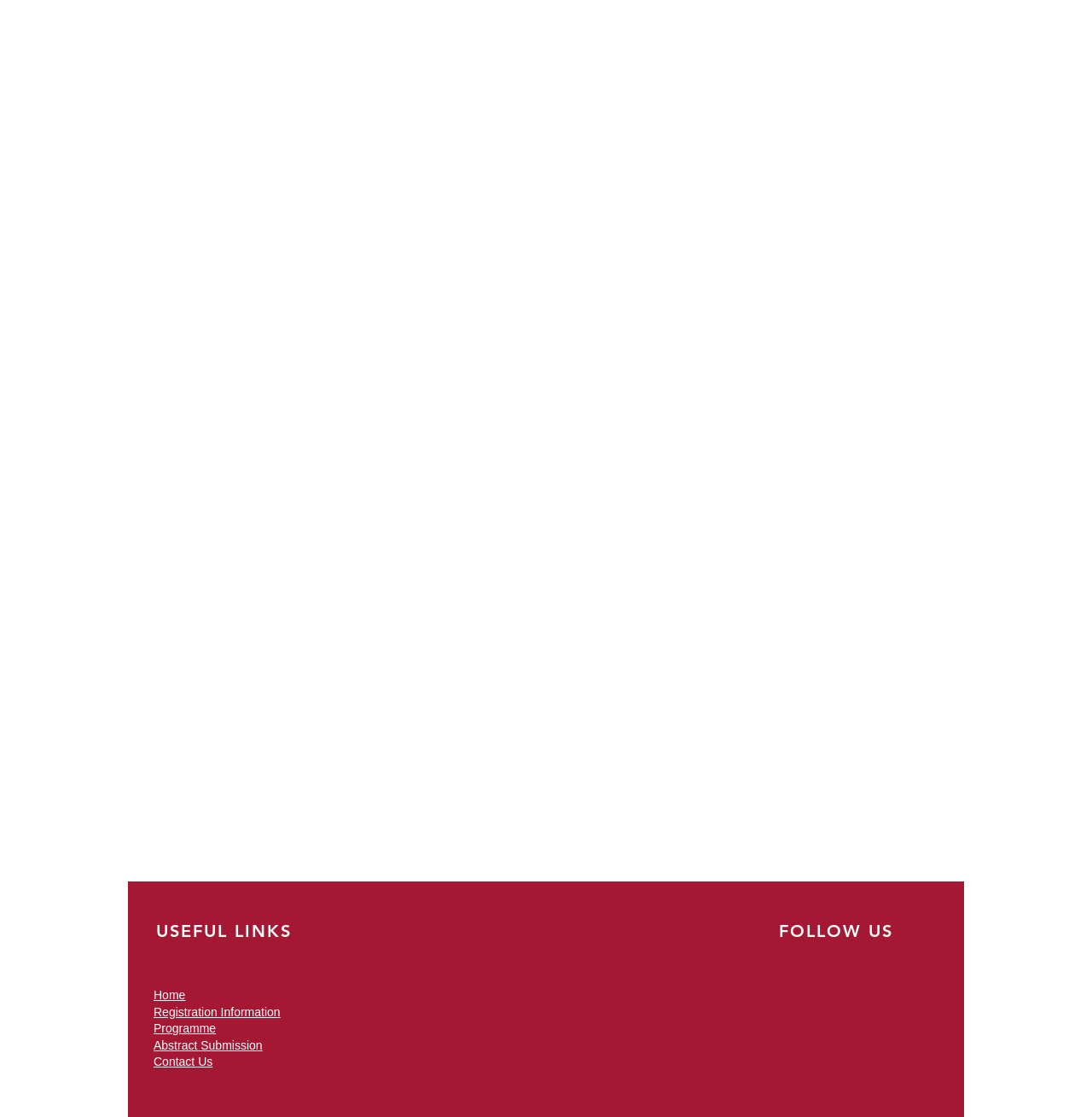How many links are in the useful links section?
Answer the question with just one word or phrase using the image.

5